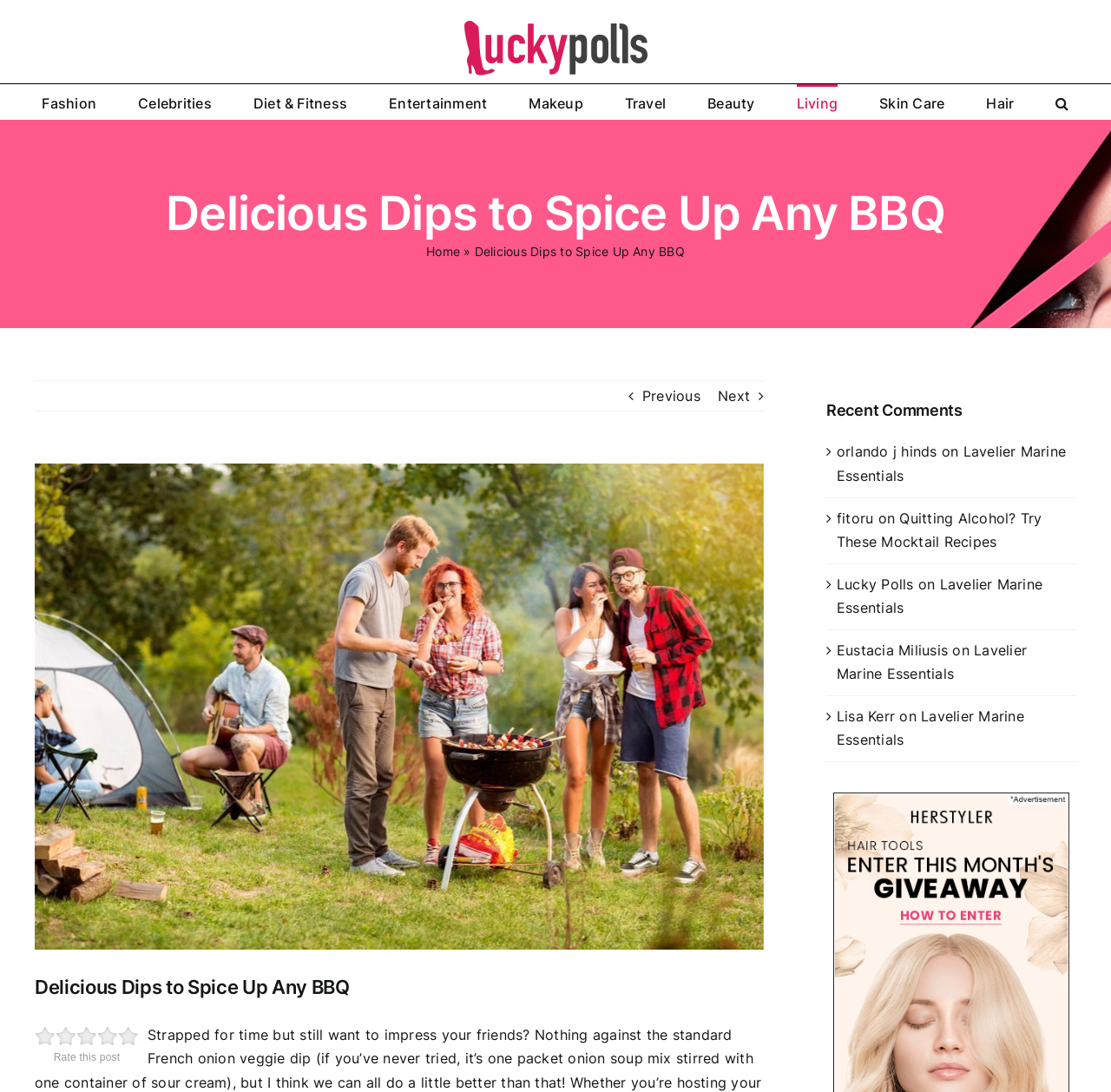How many categories are available in the main menu?
Look at the image and provide a detailed response to the question.

The number of categories available in the main menu can be determined by counting the links under the 'Main Menu' navigation element, which are 'Fashion', 'Celebrities', 'Diet & Fitness', 'Entertainment', 'Makeup', 'Travel', 'Beauty', 'Living', 'Skin Care', 'Hair', and 'Search'.